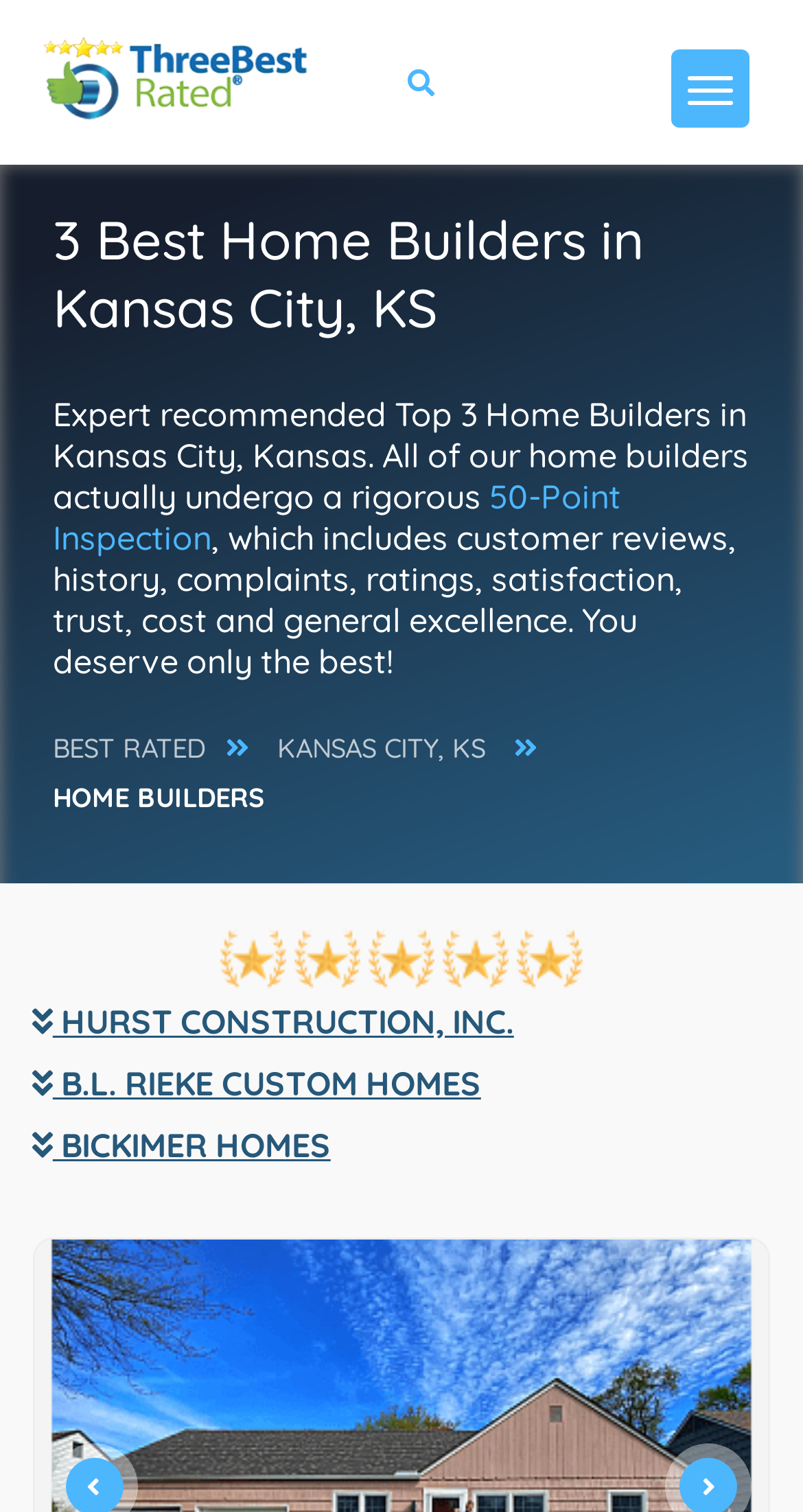Extract the primary header of the webpage and generate its text.

3 Best Home Builders in Kansas City, KS